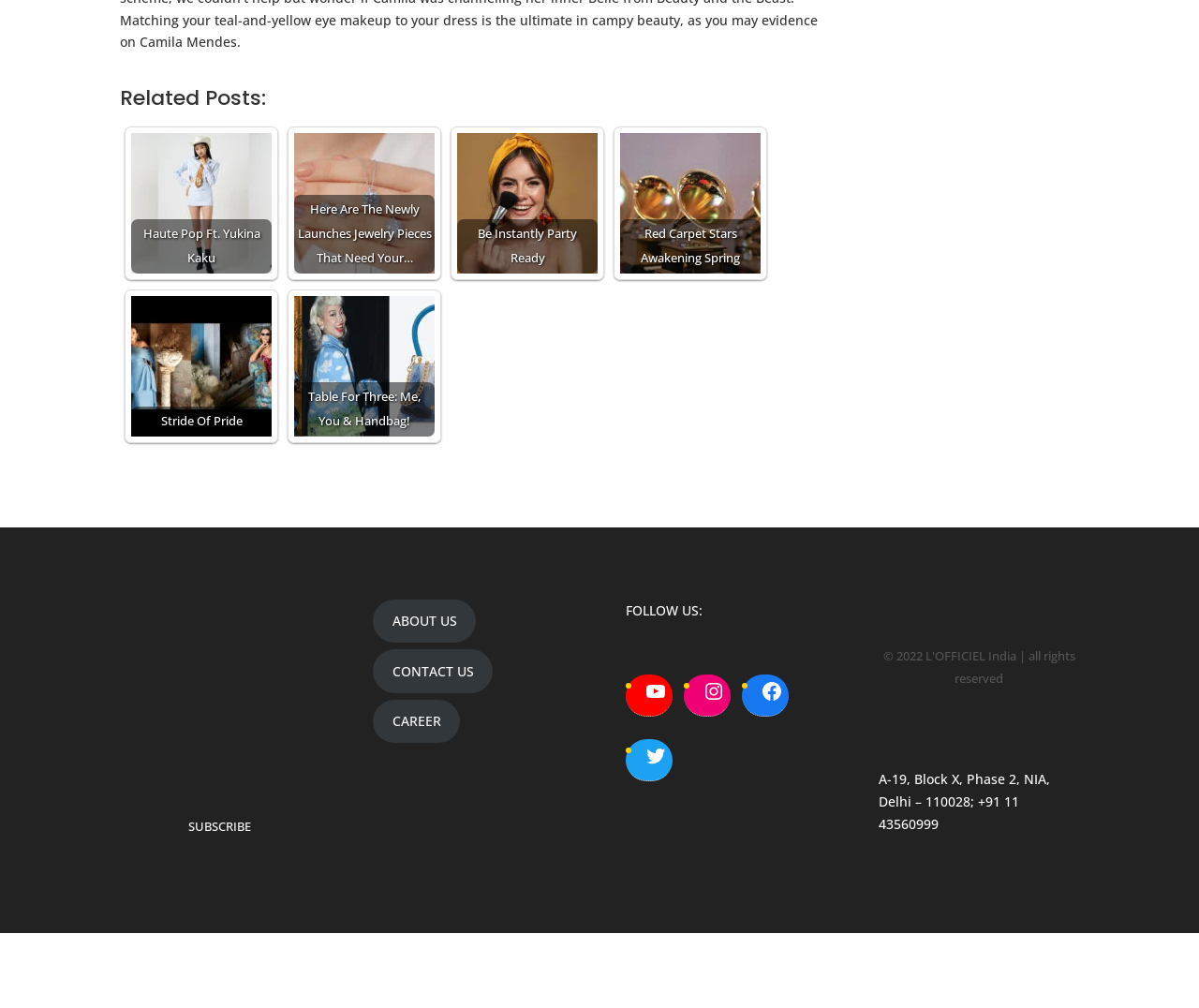Observe the image and answer the following question in detail: What is the title of the section above the links?

The title of the section above the links is 'Related Posts' because the heading element with ID 312 has the text 'Related Posts:'.